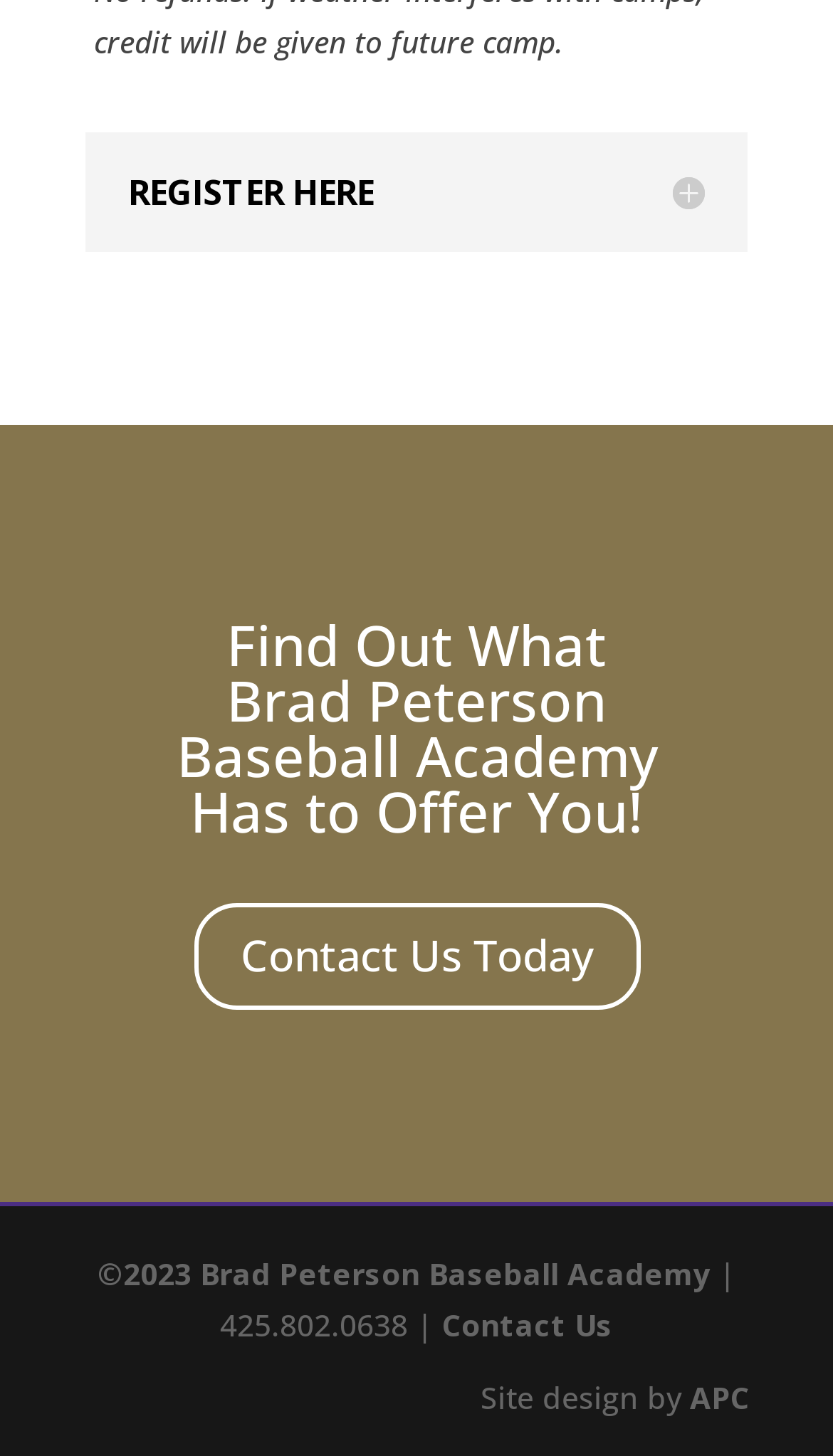Locate and provide the bounding box coordinates for the HTML element that matches this description: "APC".

[0.828, 0.946, 0.9, 0.974]